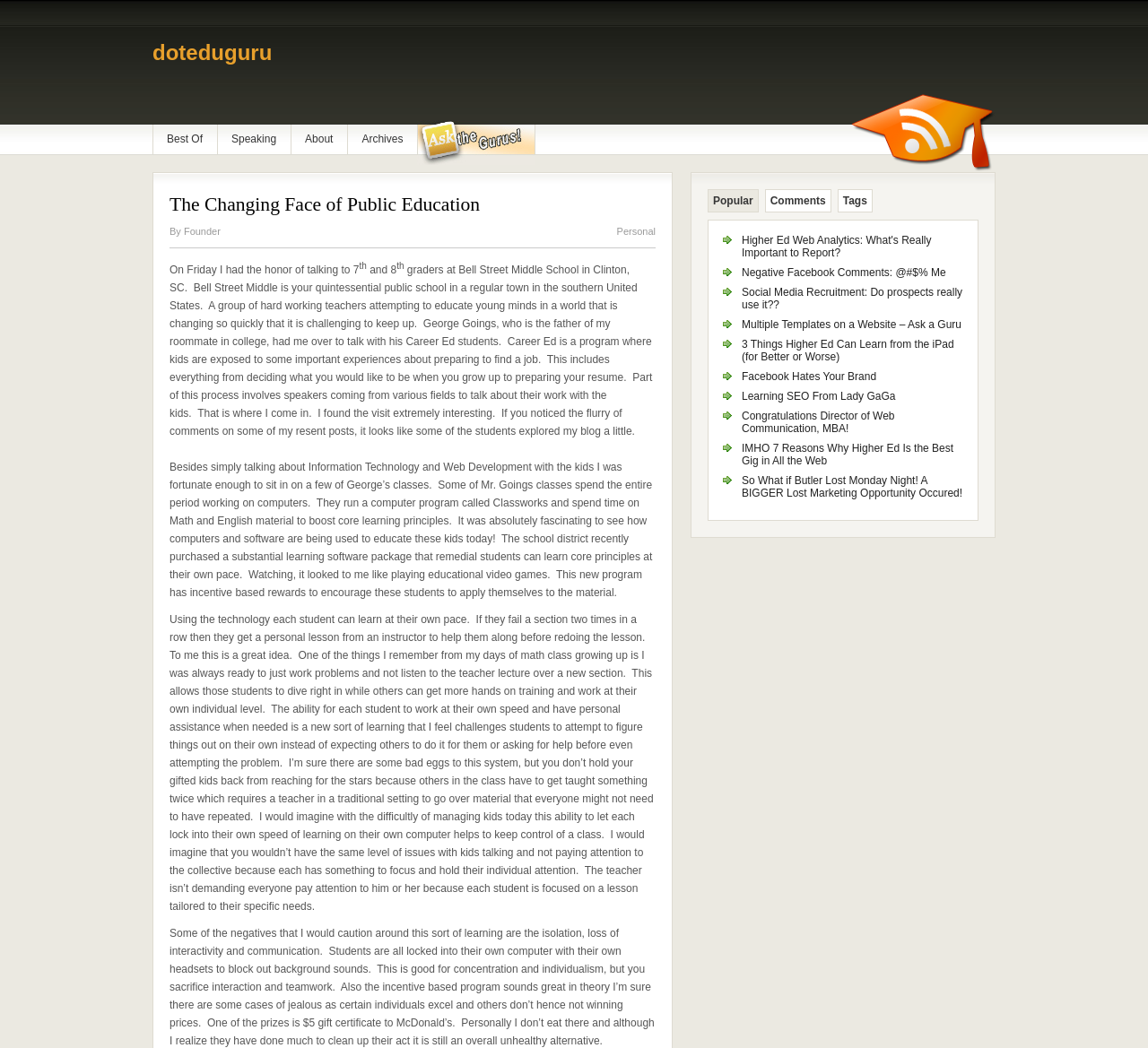Could you find the bounding box coordinates of the clickable area to complete this instruction: "Check out the 'Higher Ed Web Analytics: What's Really Important to Report?' article"?

[0.646, 0.223, 0.811, 0.247]